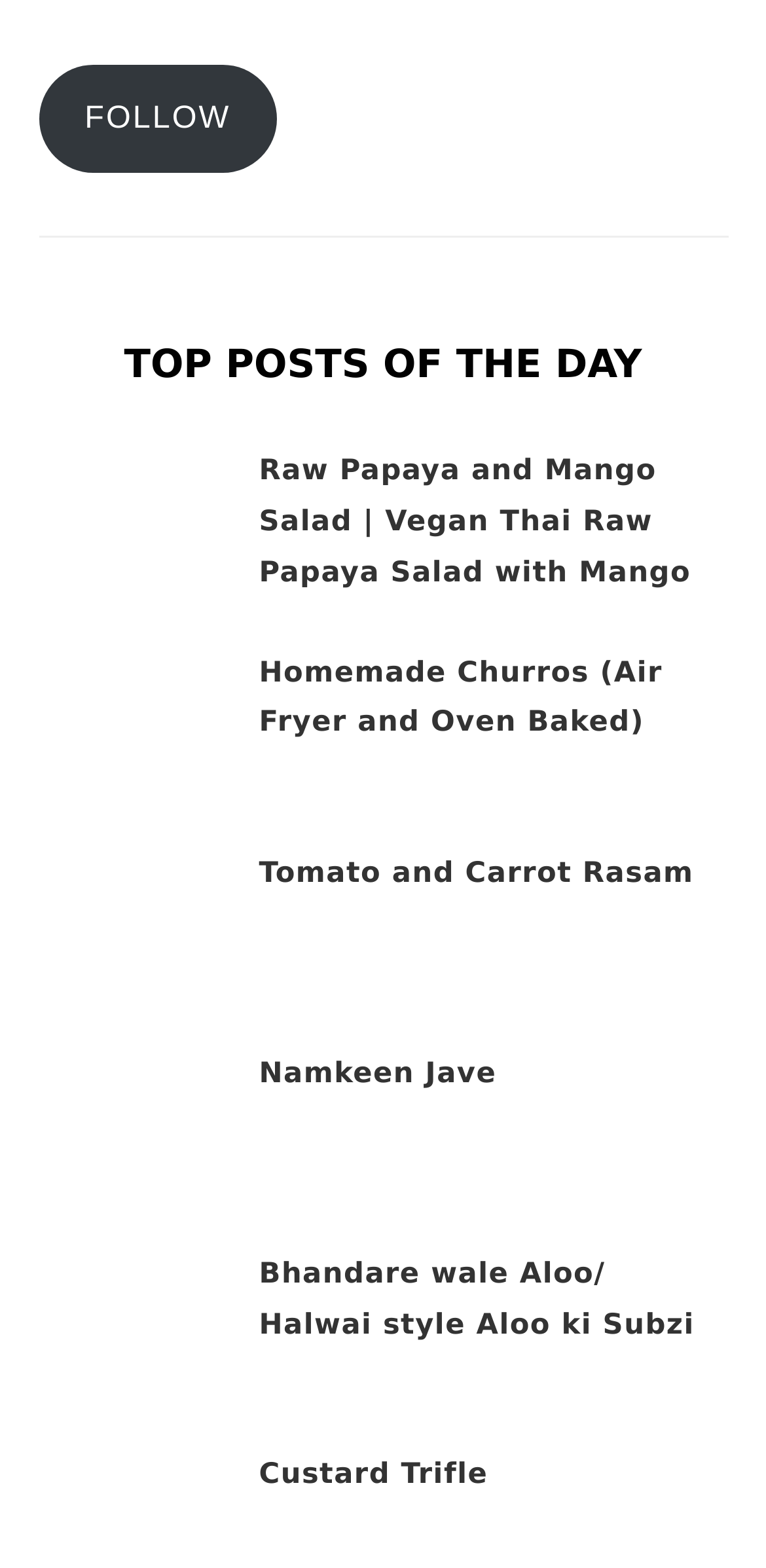Ascertain the bounding box coordinates for the UI element detailed here: "Salads". The coordinates should be provided as [left, top, right, bottom] with each value being a float between 0 and 1.

[0.104, 0.644, 0.249, 0.664]